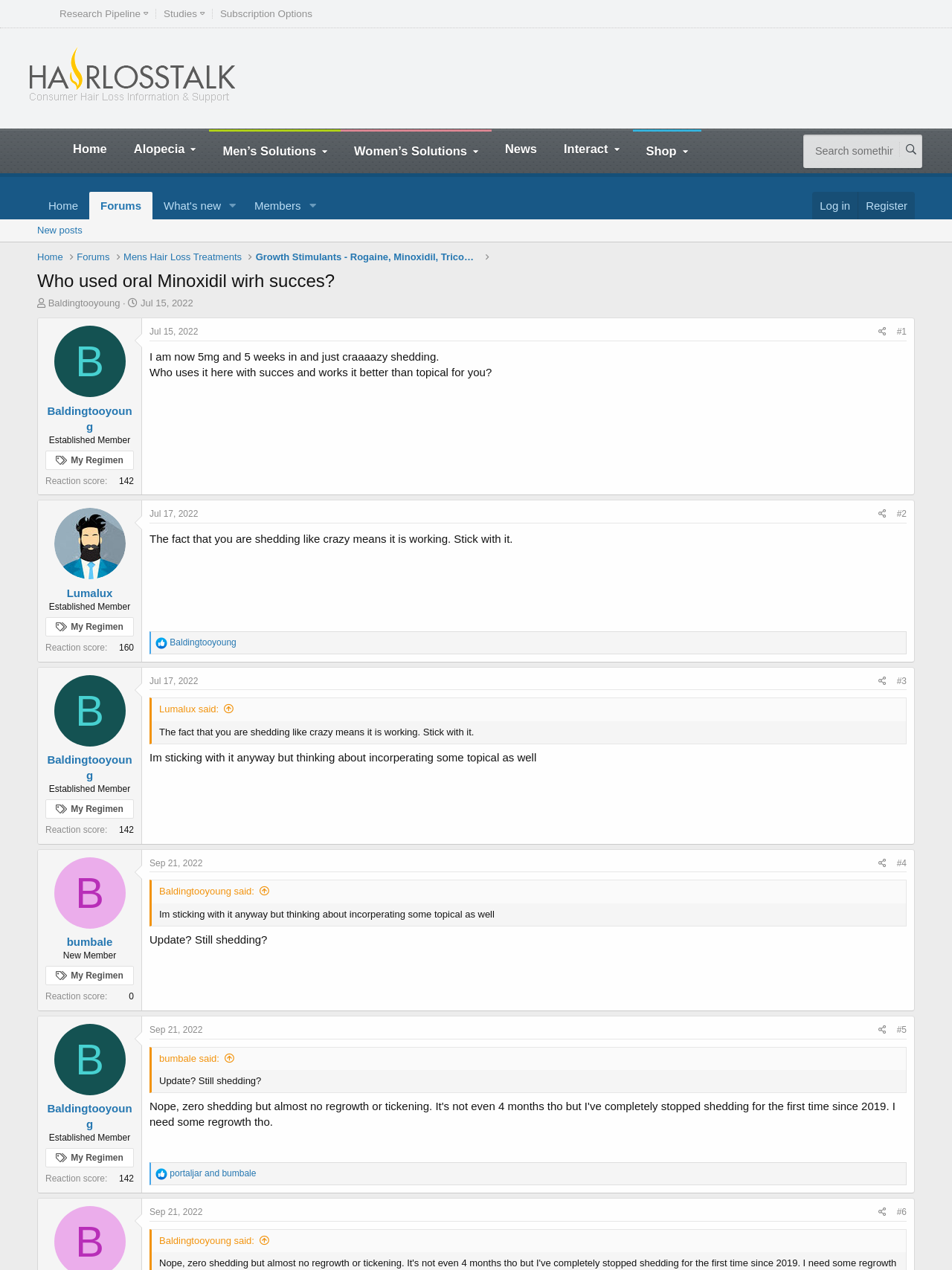Determine the bounding box coordinates of the region to click in order to accomplish the following instruction: "Go to Home page". Provide the coordinates as four float numbers between 0 and 1, specifically [left, top, right, bottom].

[0.062, 0.102, 0.126, 0.135]